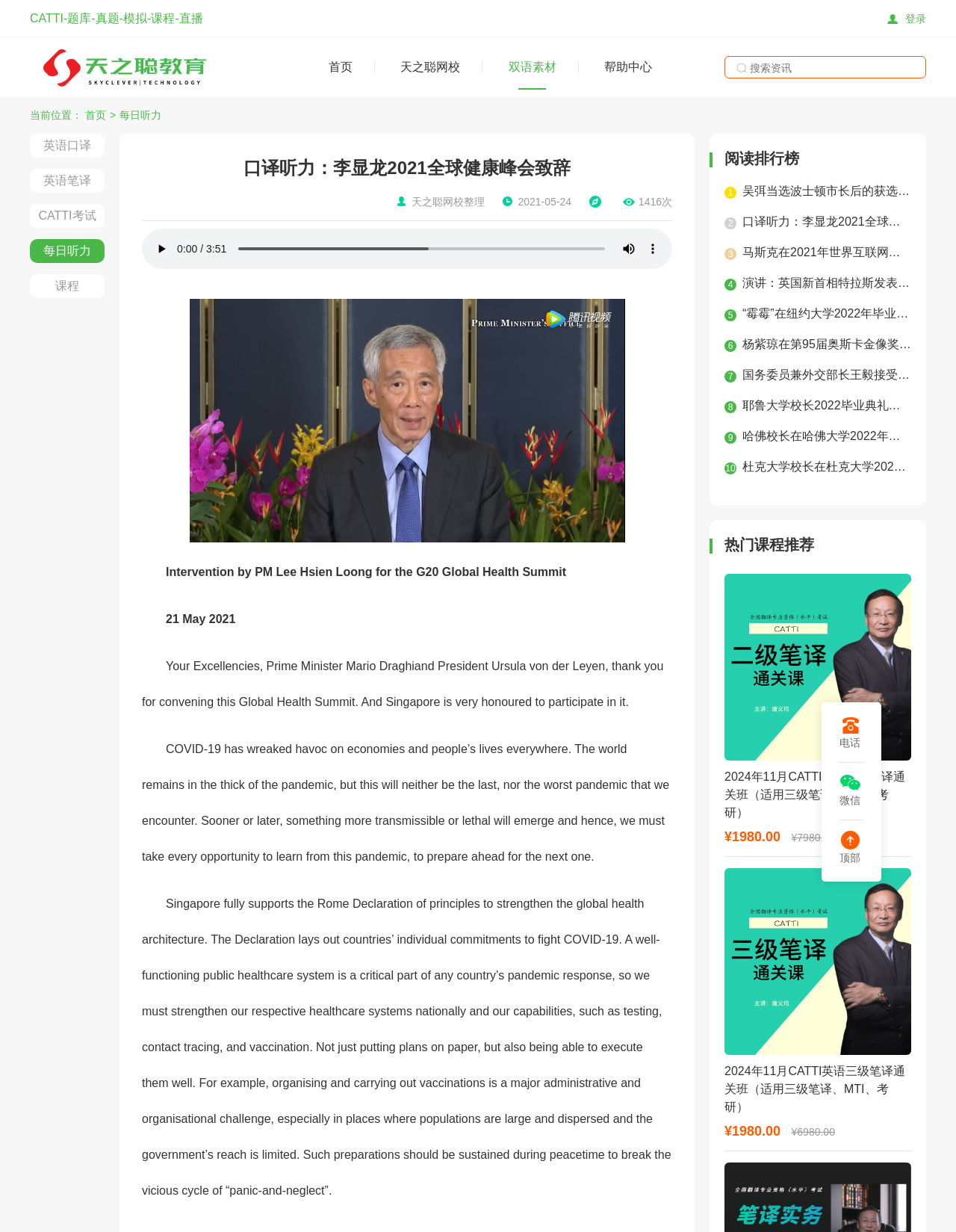What is the main topic of this webpage?
Please ensure your answer to the question is detailed and covers all necessary aspects.

Based on the webpage content, it appears to be a website focused on providing resources and courses for the CATTI (China Accreditation Test for Translators and Interpreters) exam, with various links and materials related to the exam.